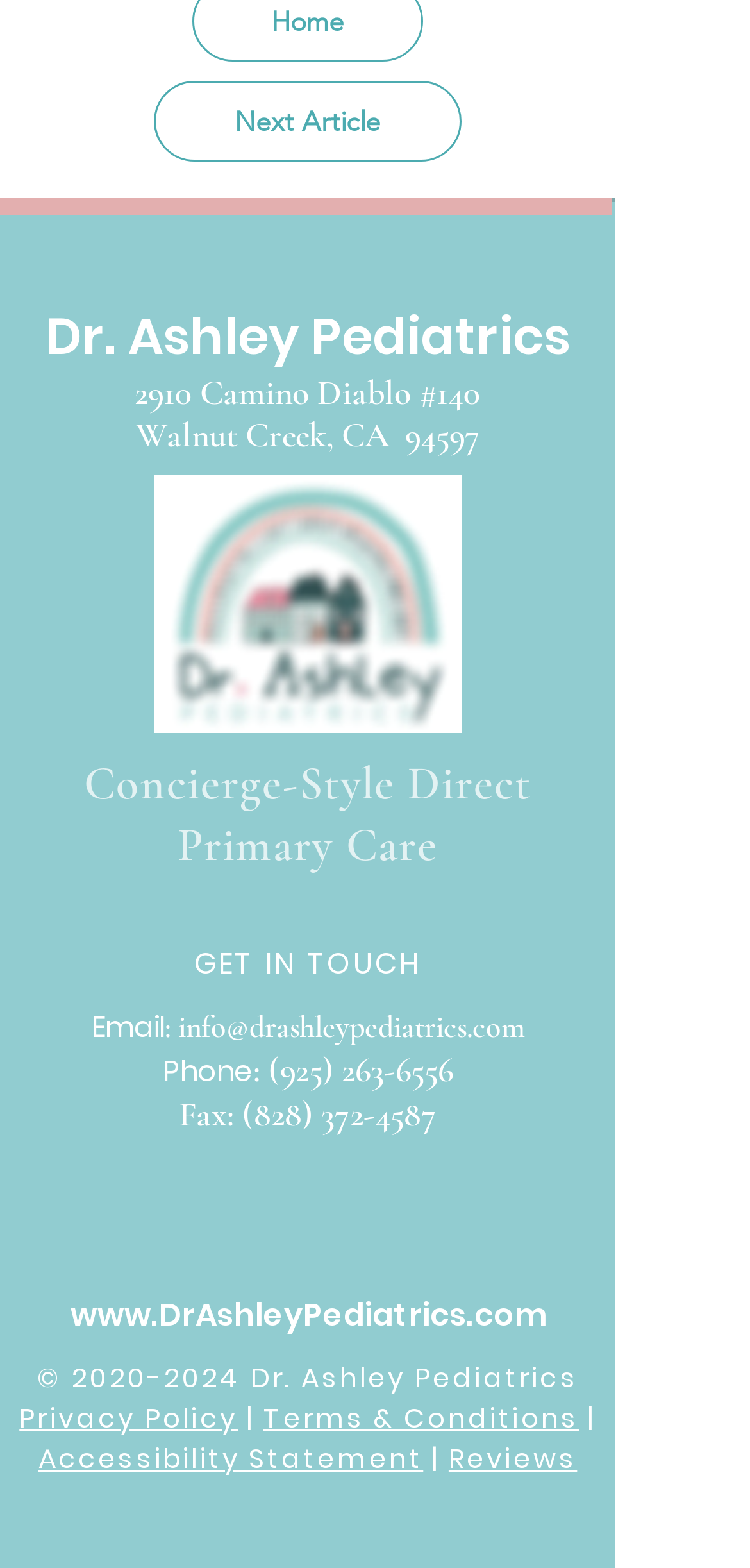Could you indicate the bounding box coordinates of the region to click in order to complete this instruction: "Read reviews".

[0.598, 0.917, 0.77, 0.942]